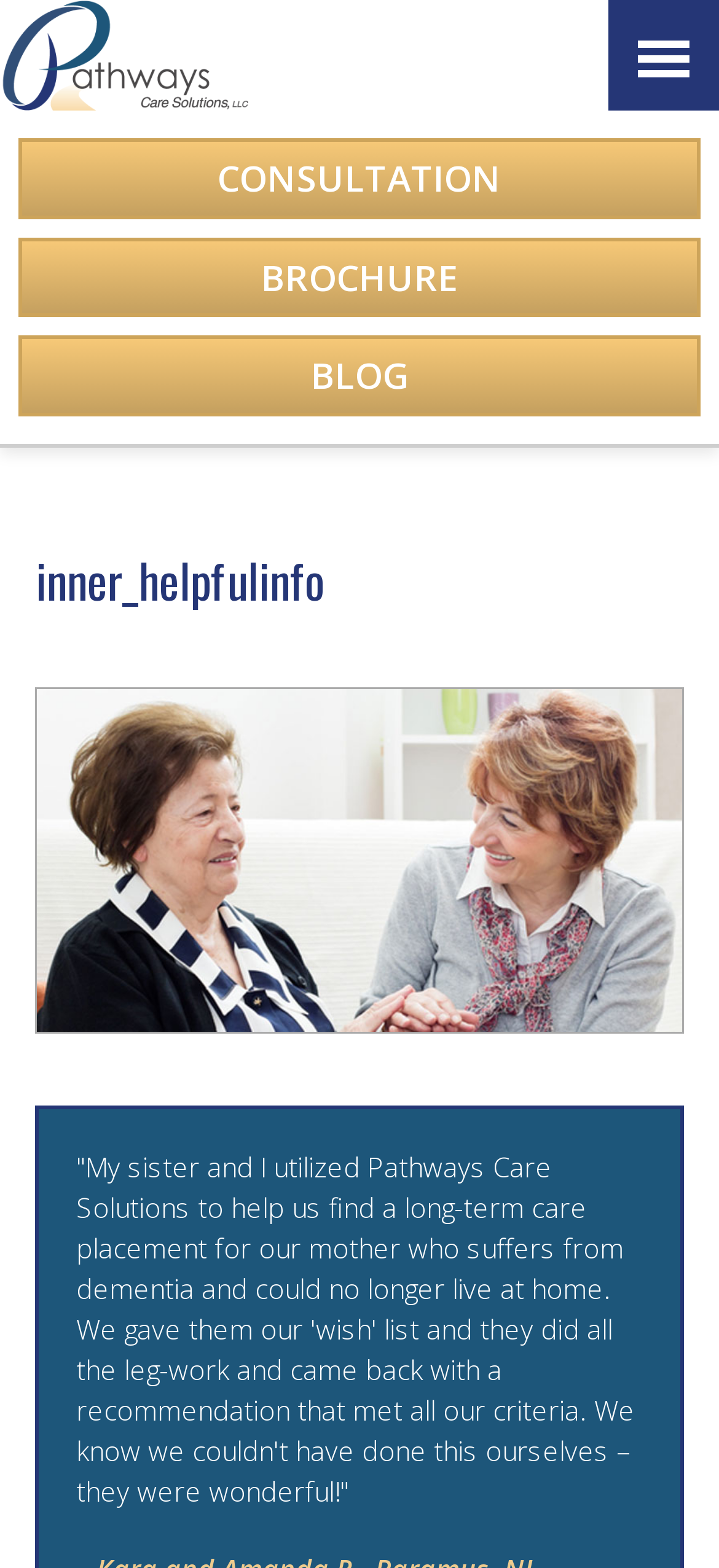Given the element description, predict the bounding box coordinates in the format (top-left x, top-left y, bottom-right x, bottom-right y). Make sure all values are between 0 and 1. Here is the element description: Consultation

[0.026, 0.088, 0.974, 0.139]